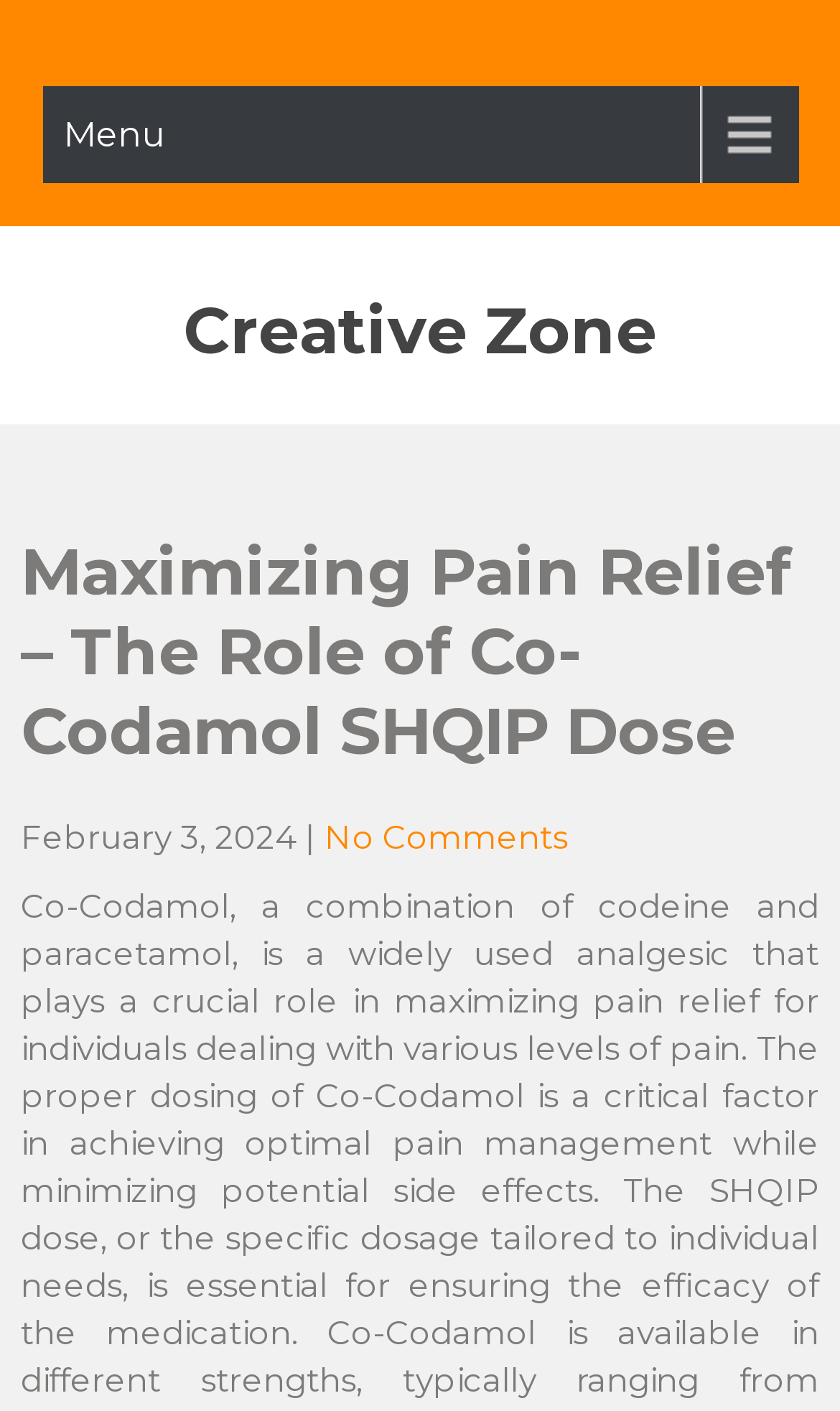Determine the bounding box coordinates for the UI element described. Format the coordinates as (top-left x, top-left y, bottom-right x, bottom-right y) and ensure all values are between 0 and 1. Element description: Menu

[0.05, 0.061, 0.95, 0.13]